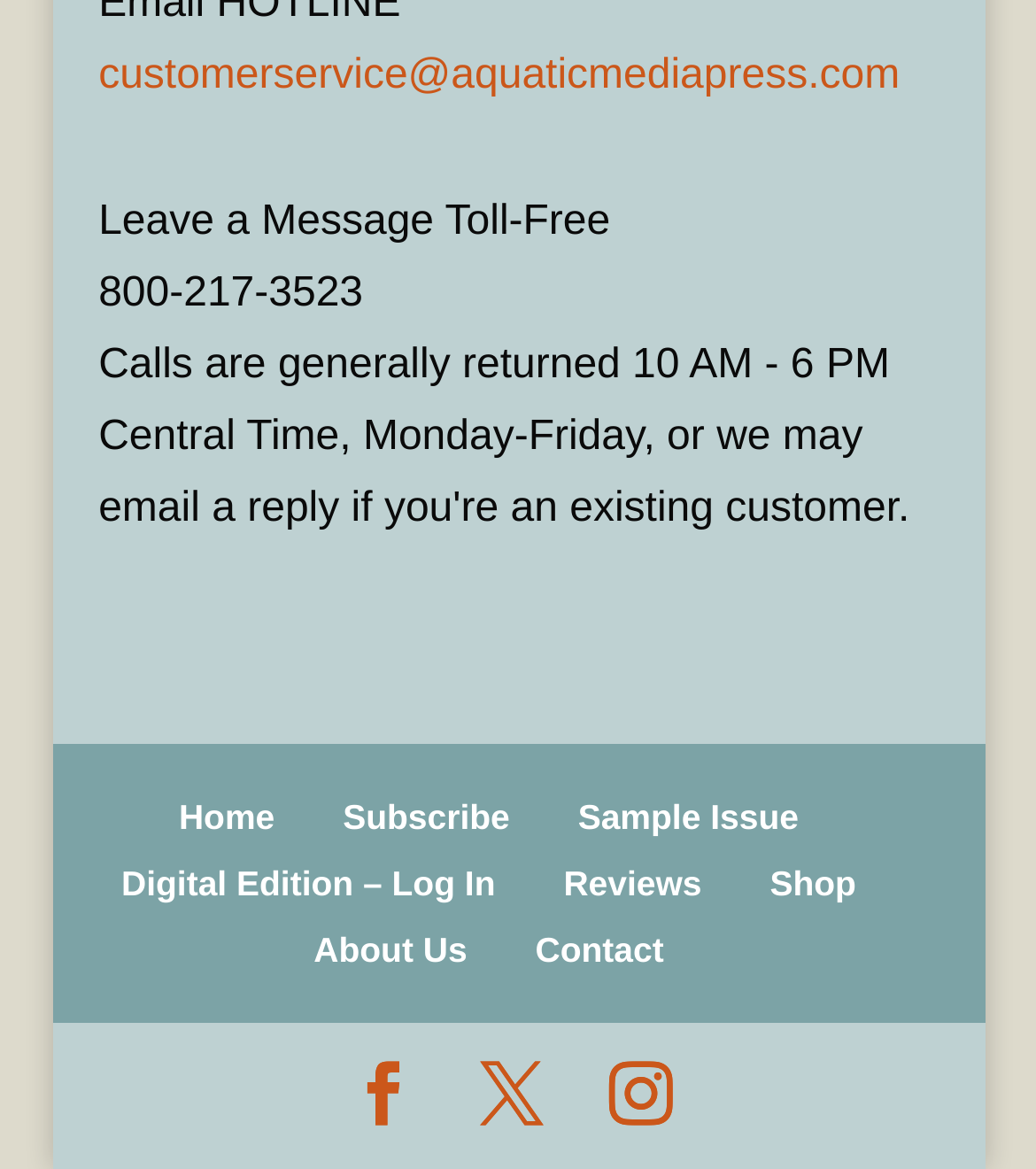Determine the bounding box coordinates of the clickable region to execute the instruction: "View sample issue". The coordinates should be four float numbers between 0 and 1, denoted as [left, top, right, bottom].

[0.558, 0.681, 0.771, 0.715]